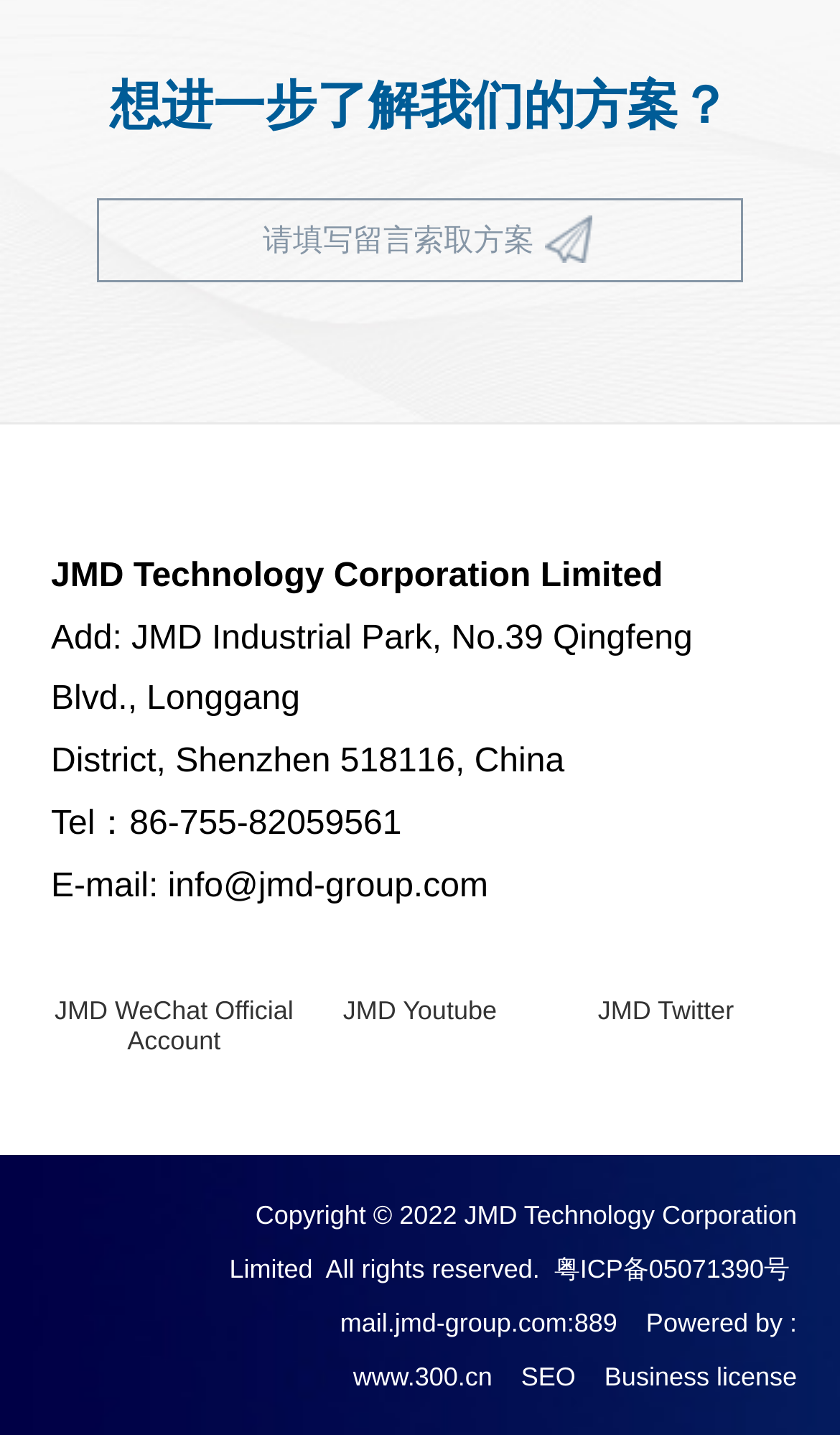What is the company's address?
Answer the question with as much detail as possible.

I found the company's address by looking at the static text element with the description 'Add: JMD Industrial Park, No.39 Qingfeng Blvd., Longgang District, Shenzhen 518116, China' which is located at the top-left section of the webpage.